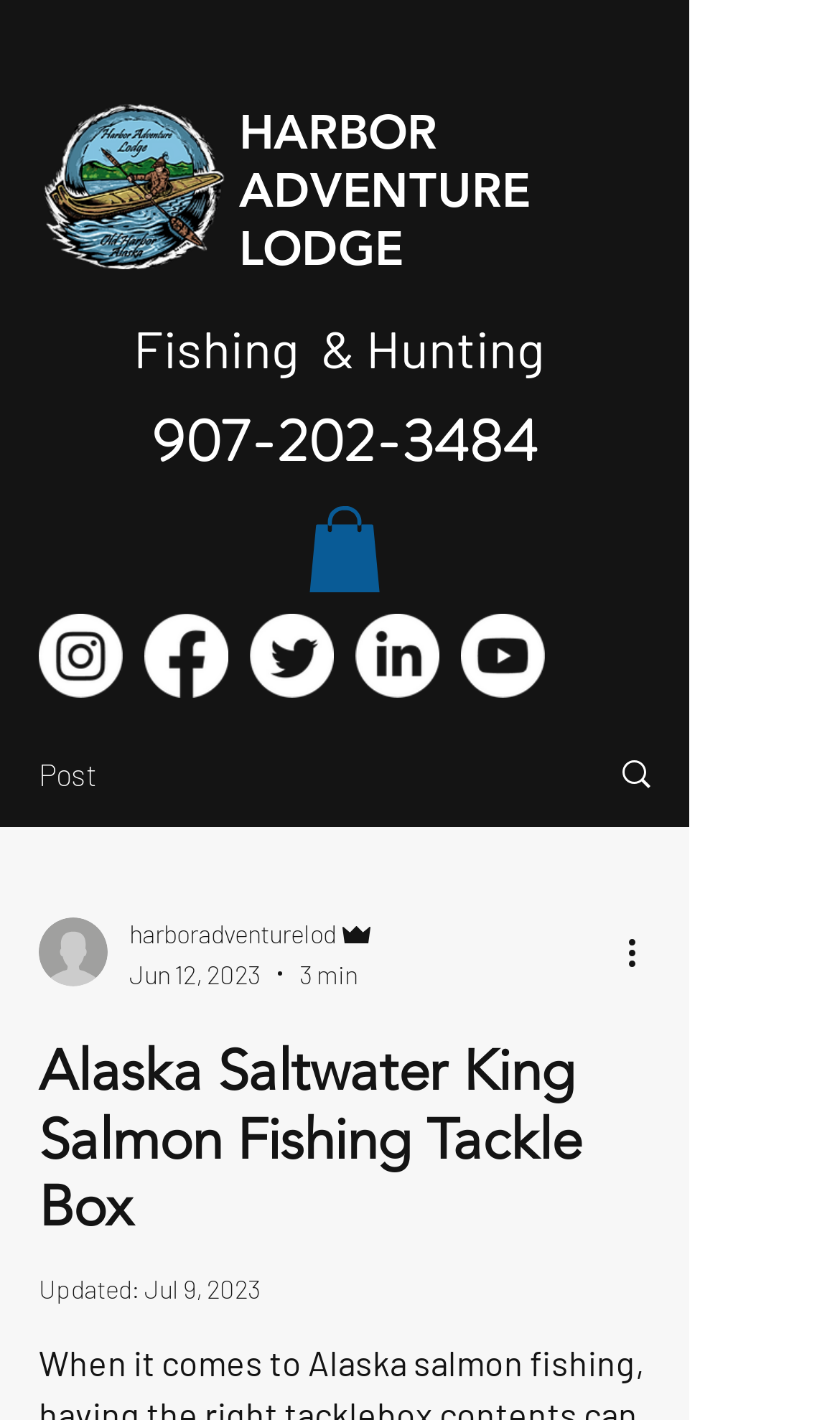Please identify the bounding box coordinates of the element I should click to complete this instruction: 'Open Instagram'. The coordinates should be given as four float numbers between 0 and 1, like this: [left, top, right, bottom].

[0.046, 0.433, 0.146, 0.492]